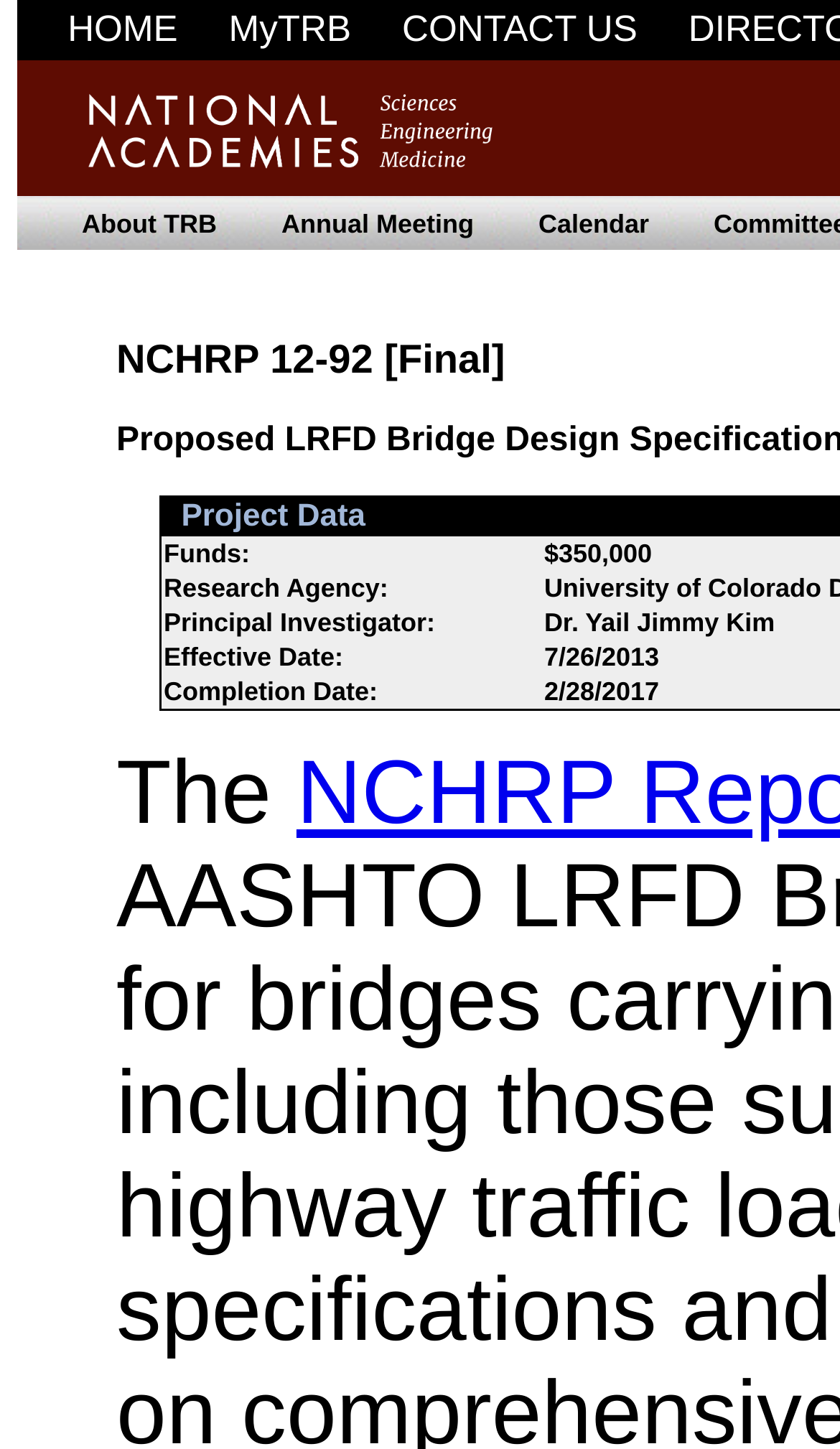Find the bounding box of the element with the following description: "HOME". The coordinates must be four float numbers between 0 and 1, formatted as [left, top, right, bottom].

[0.055, 0.005, 0.237, 0.033]